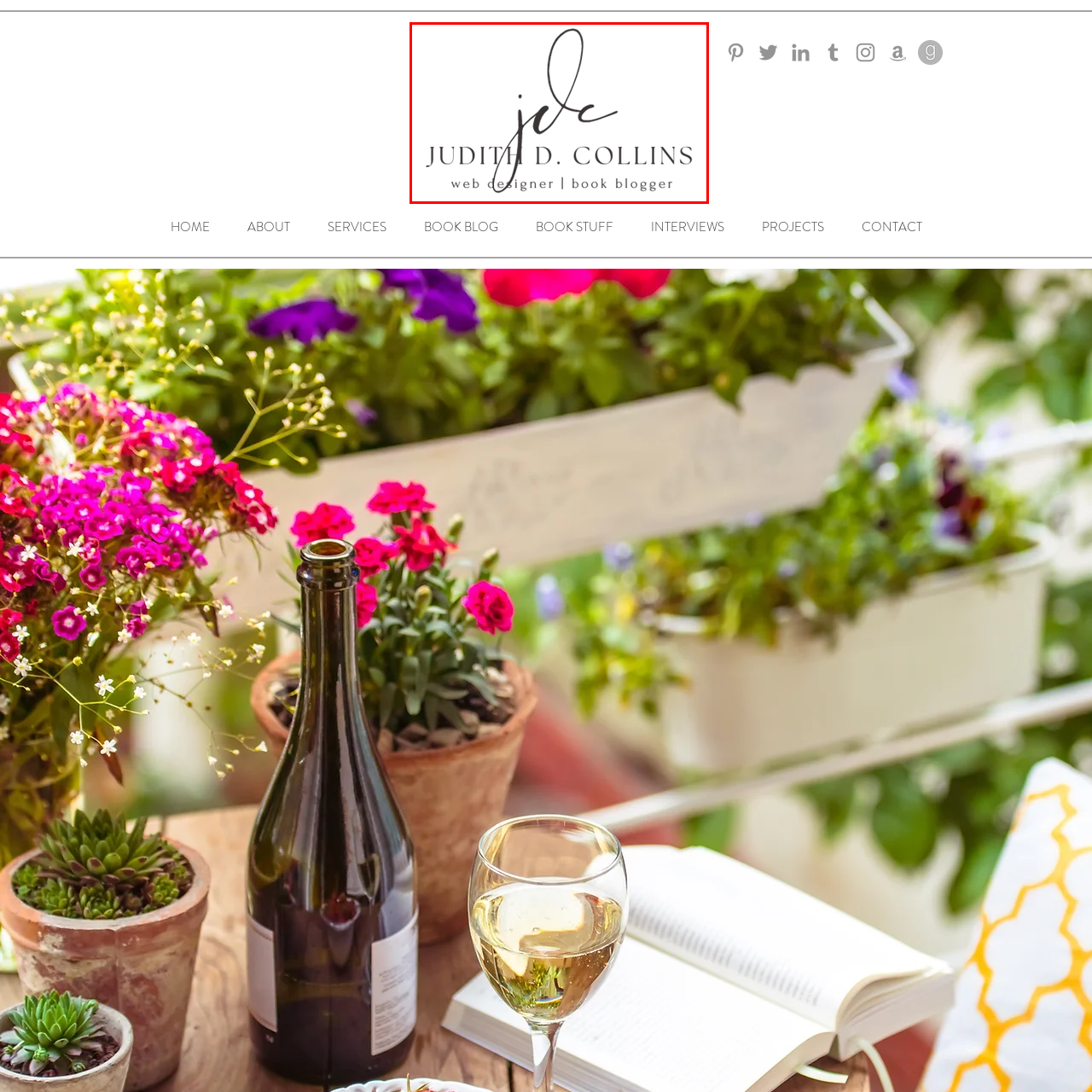What is Judith D. Collins' profession?
Observe the image inside the red bounding box carefully and answer the question in detail.

The tagline 'web designer | book blogger' further highlights her dual focus in creative design and literature, suggesting a blend of artistic and literary pursuits, which indicates that Judith D. Collins is a web designer and a book blogger.